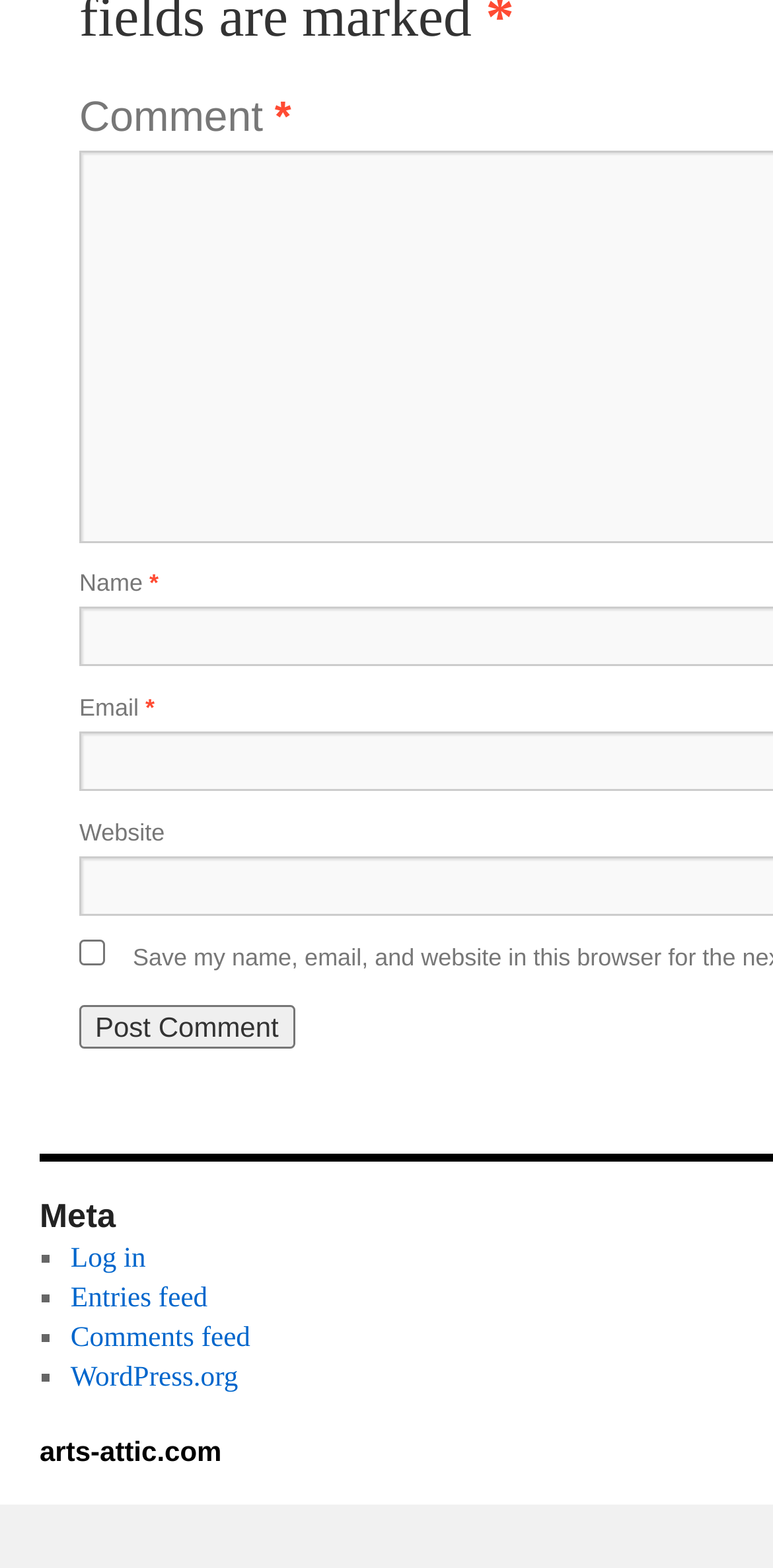Please provide the bounding box coordinates for the element that needs to be clicked to perform the instruction: "Click on the 'The Daily Beat' link". The coordinates must consist of four float numbers between 0 and 1, formatted as [left, top, right, bottom].

None